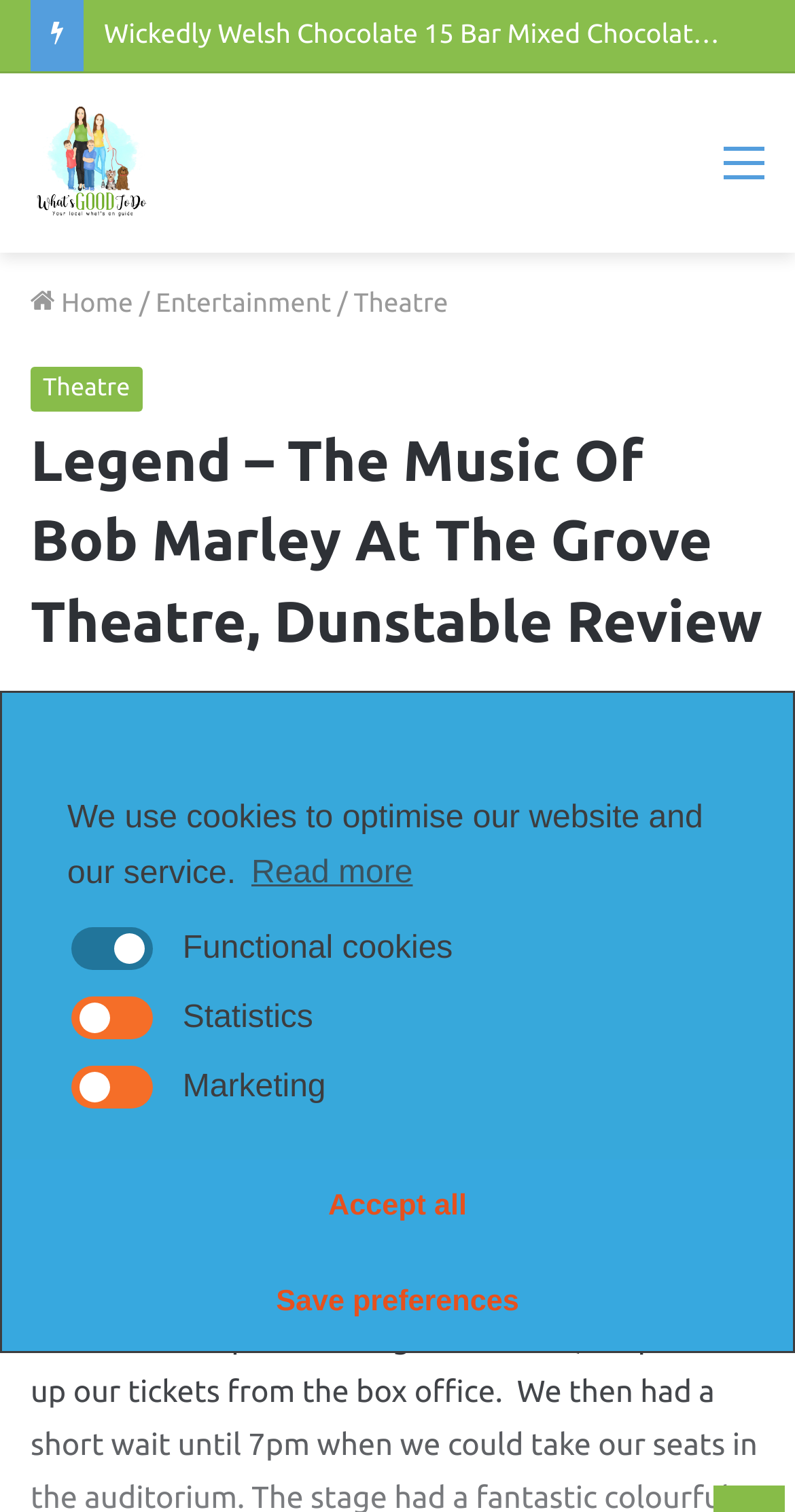Locate the bounding box coordinates of the UI element described by: "title="What's Good To Do"". The bounding box coordinates should consist of four float numbers between 0 and 1, i.e., [left, top, right, bottom].

[0.038, 0.067, 0.192, 0.148]